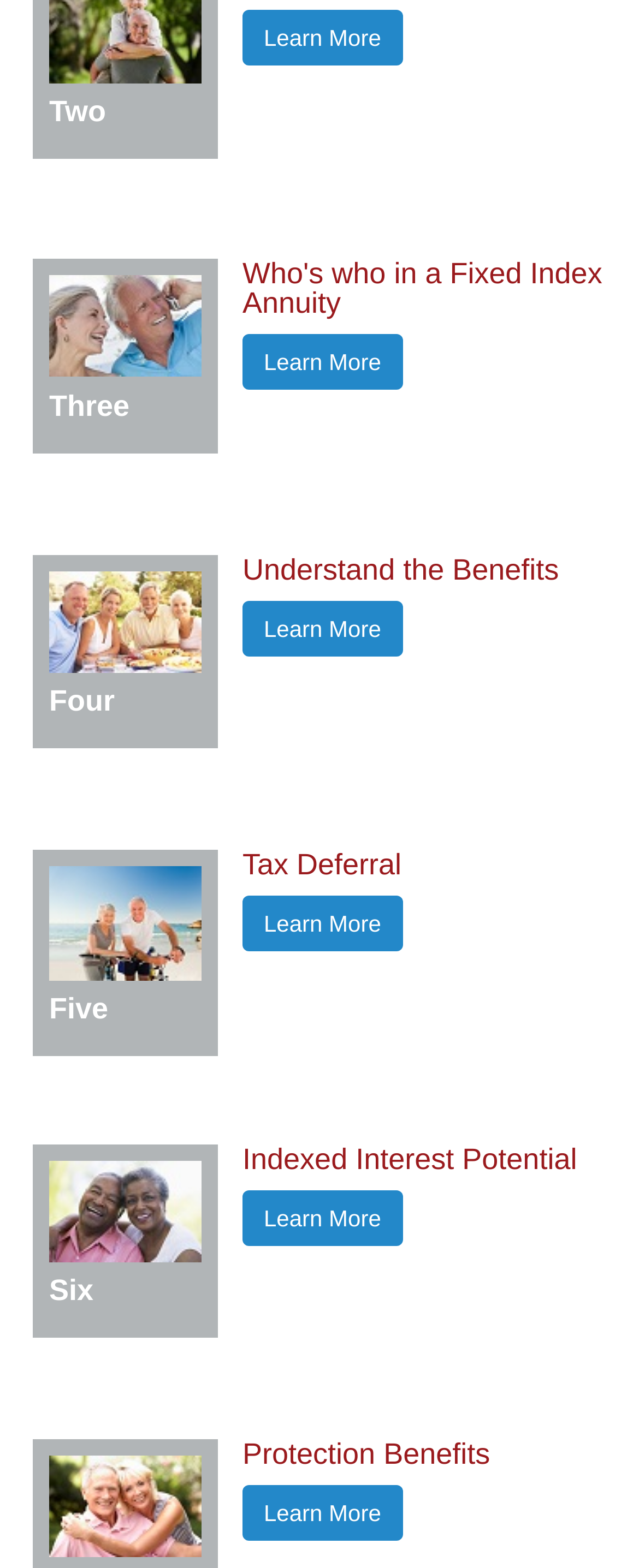Locate the bounding box coordinates of the UI element described by: "Learn More". The bounding box coordinates should consist of four float numbers between 0 and 1, i.e., [left, top, right, bottom].

[0.379, 0.383, 0.63, 0.418]